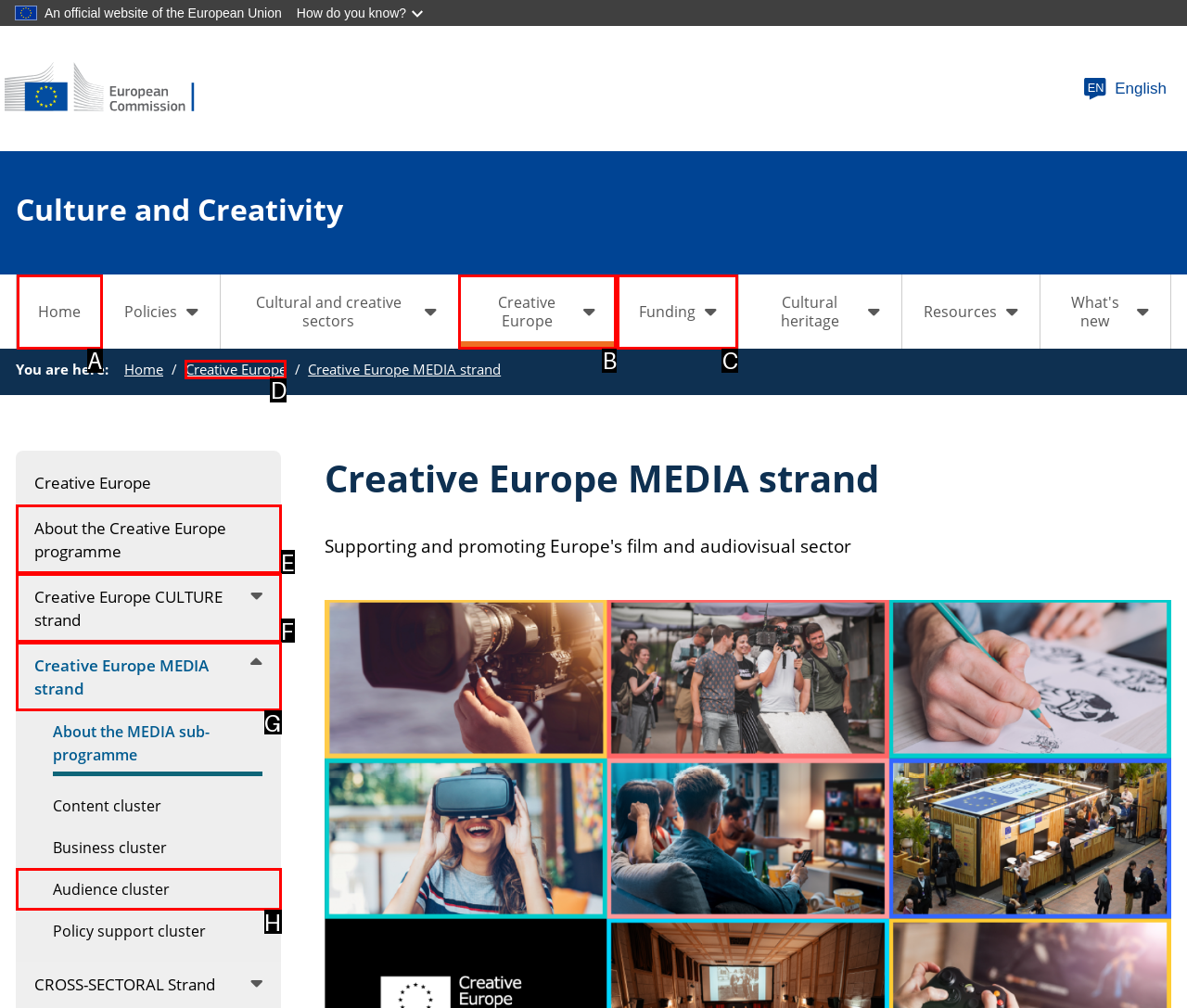From the options presented, which lettered element matches this description: Funding
Reply solely with the letter of the matching option.

C